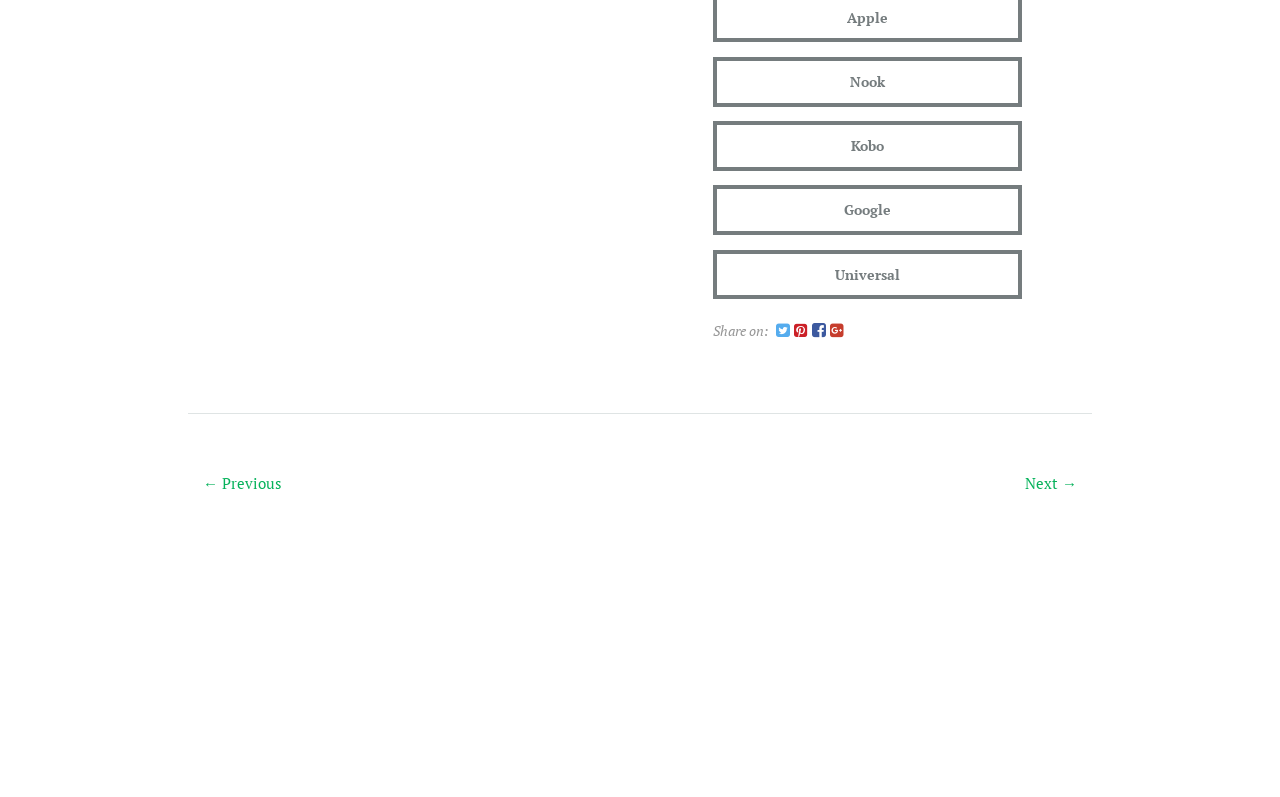Please answer the following question using a single word or phrase: 
What type of males does the author like?

Sexy alpha males